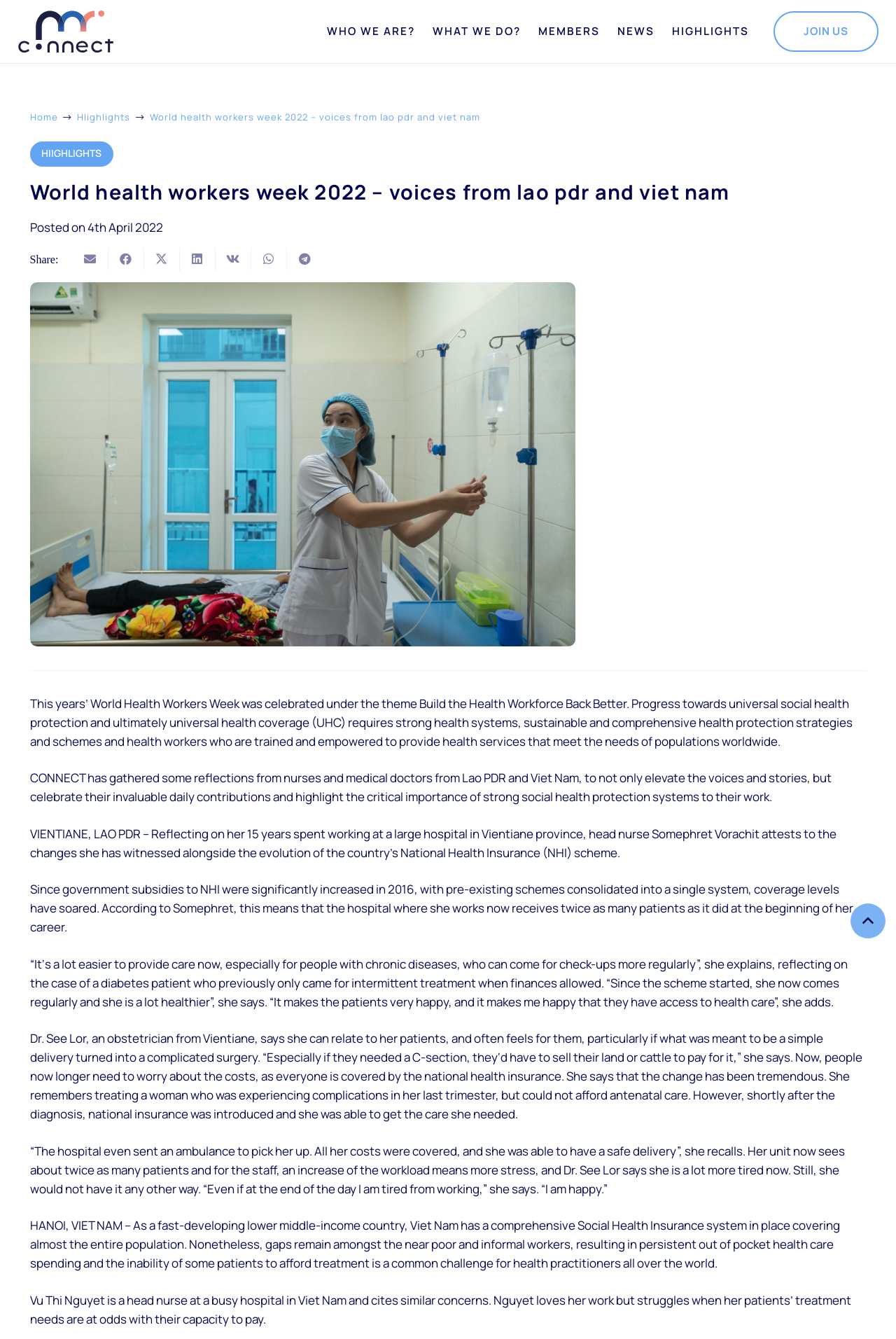What is the purpose of the 'Share:' button?
Look at the image and respond to the question as thoroughly as possible.

The 'Share:' button is located below the article title and is accompanied by several social media icons, indicating that its purpose is to allow users to share the article on various platforms.